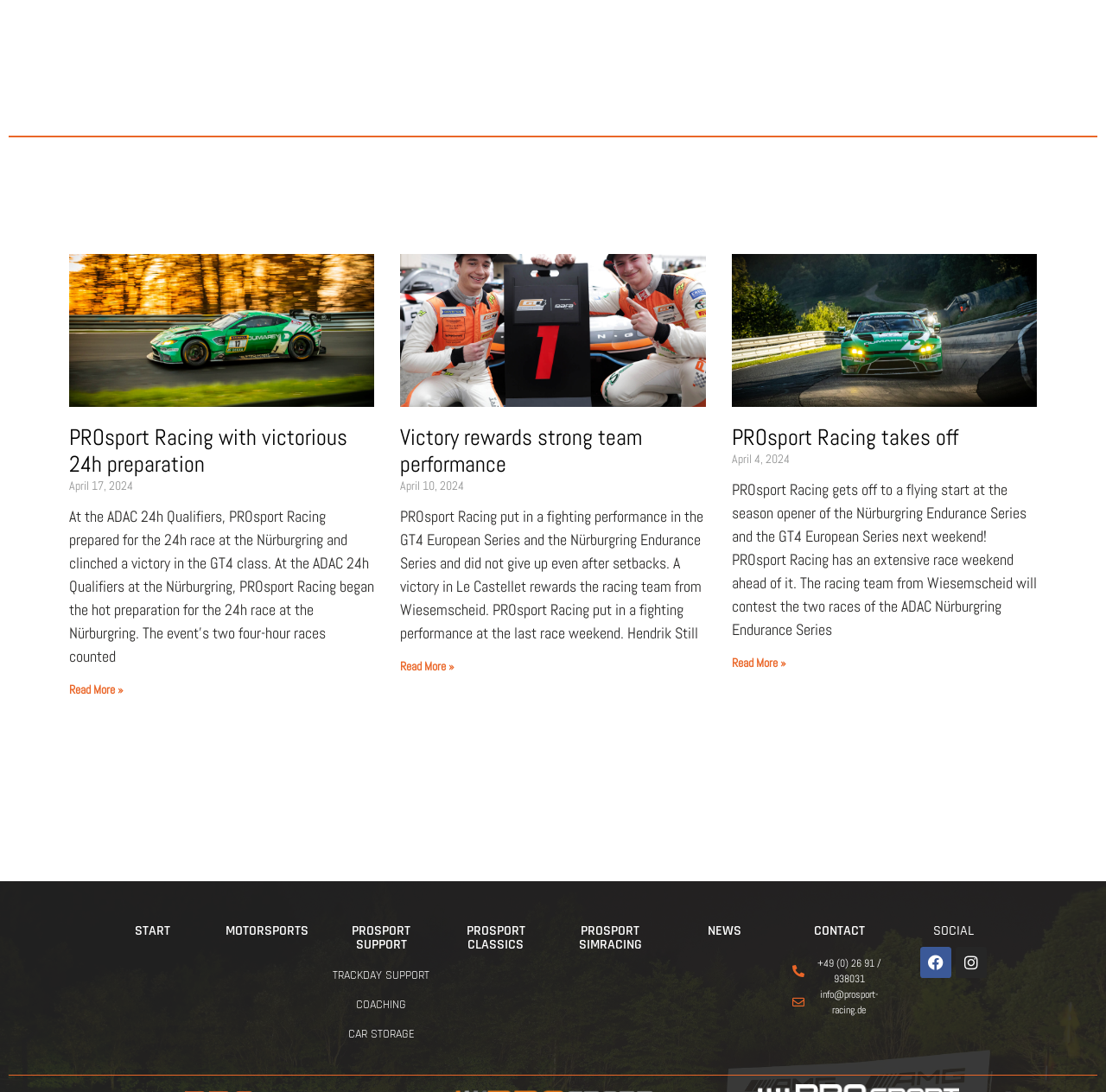Pinpoint the bounding box coordinates of the element to be clicked to execute the instruction: "Read the full story about Shutters on the Beach".

None